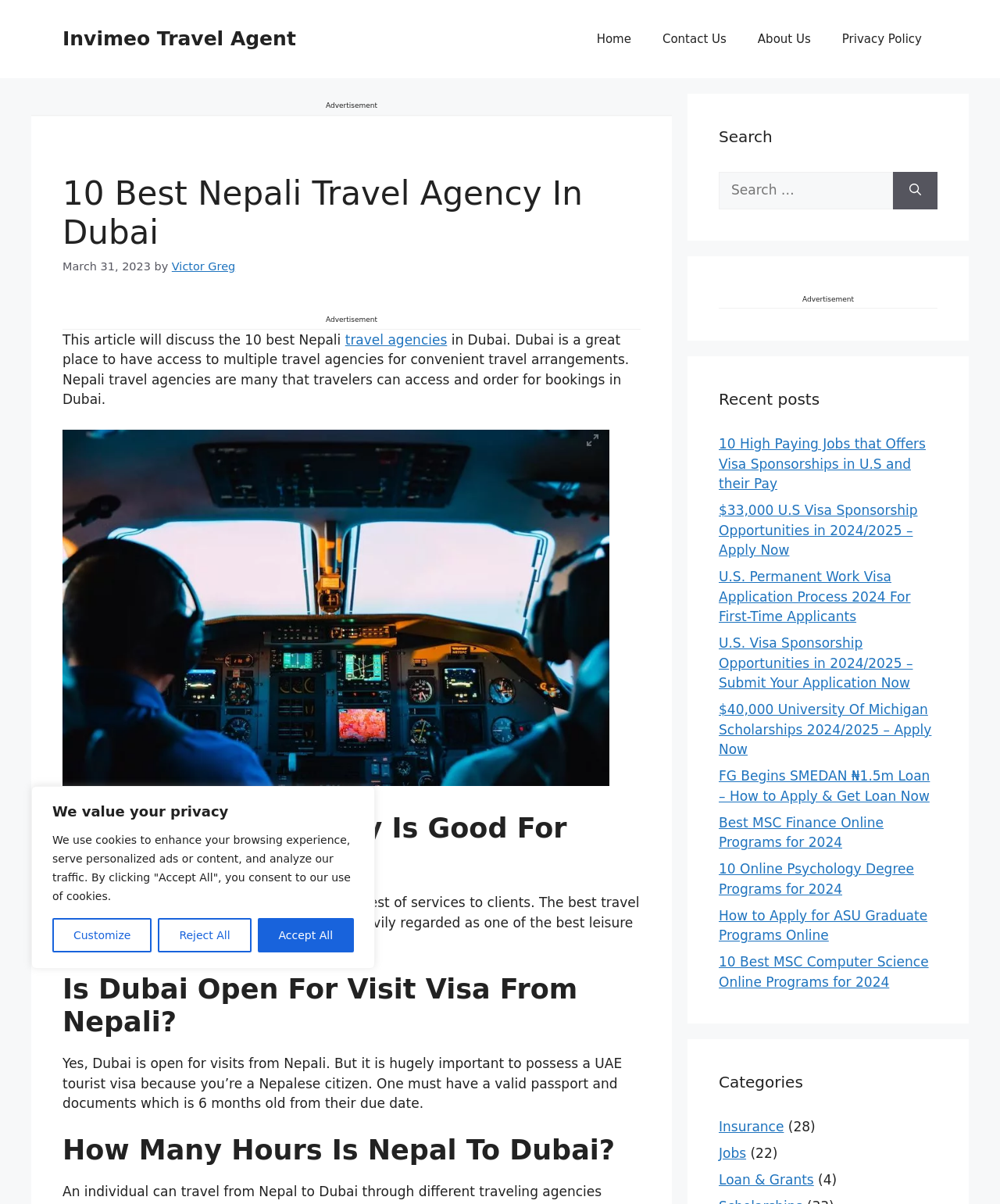Locate the bounding box coordinates of the item that should be clicked to fulfill the instruction: "View the 'Recent posts' section".

[0.719, 0.322, 0.938, 0.341]